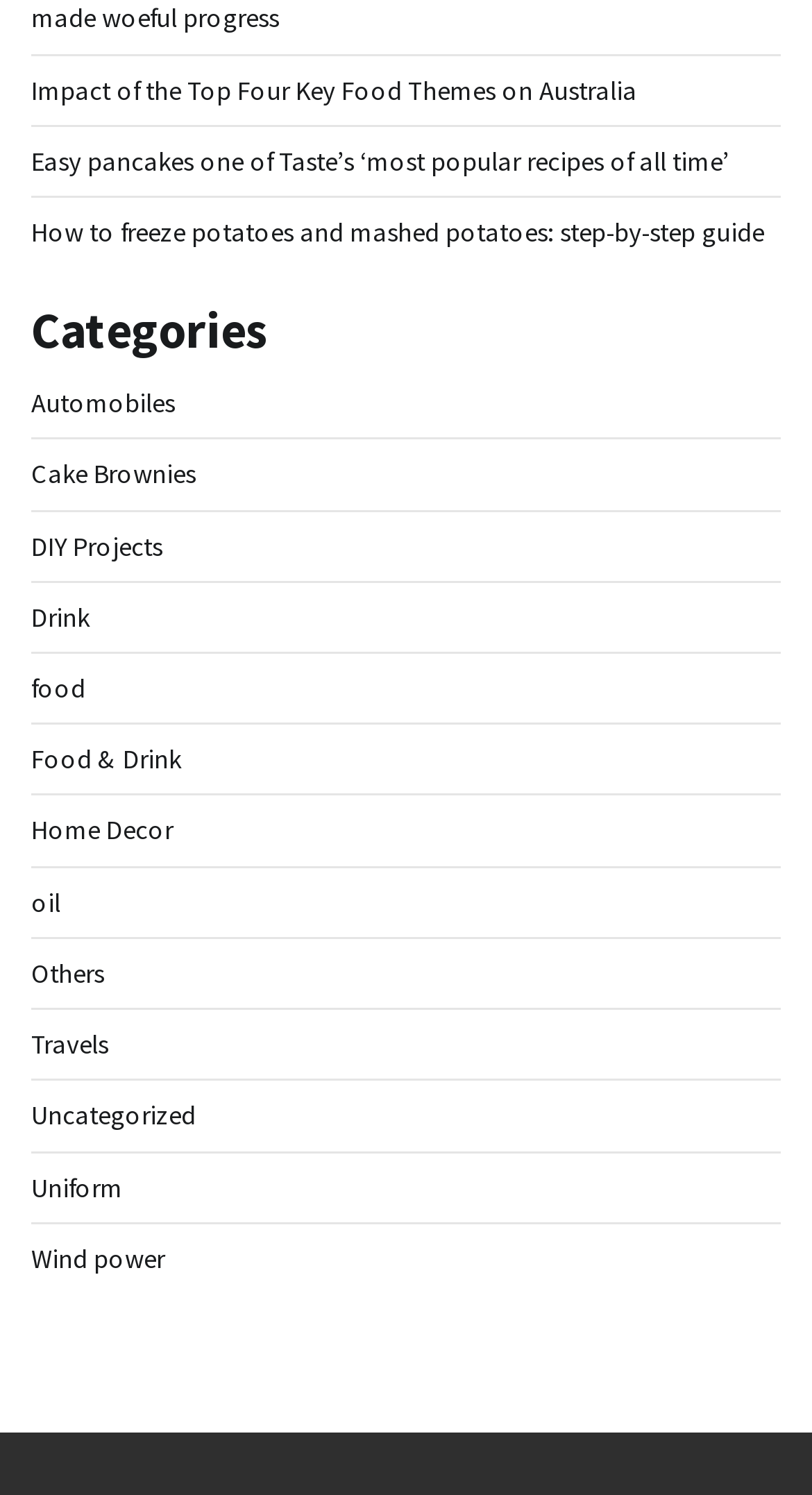Please specify the bounding box coordinates for the clickable region that will help you carry out the instruction: "Learn about 'Wind power'".

[0.038, 0.83, 0.203, 0.852]